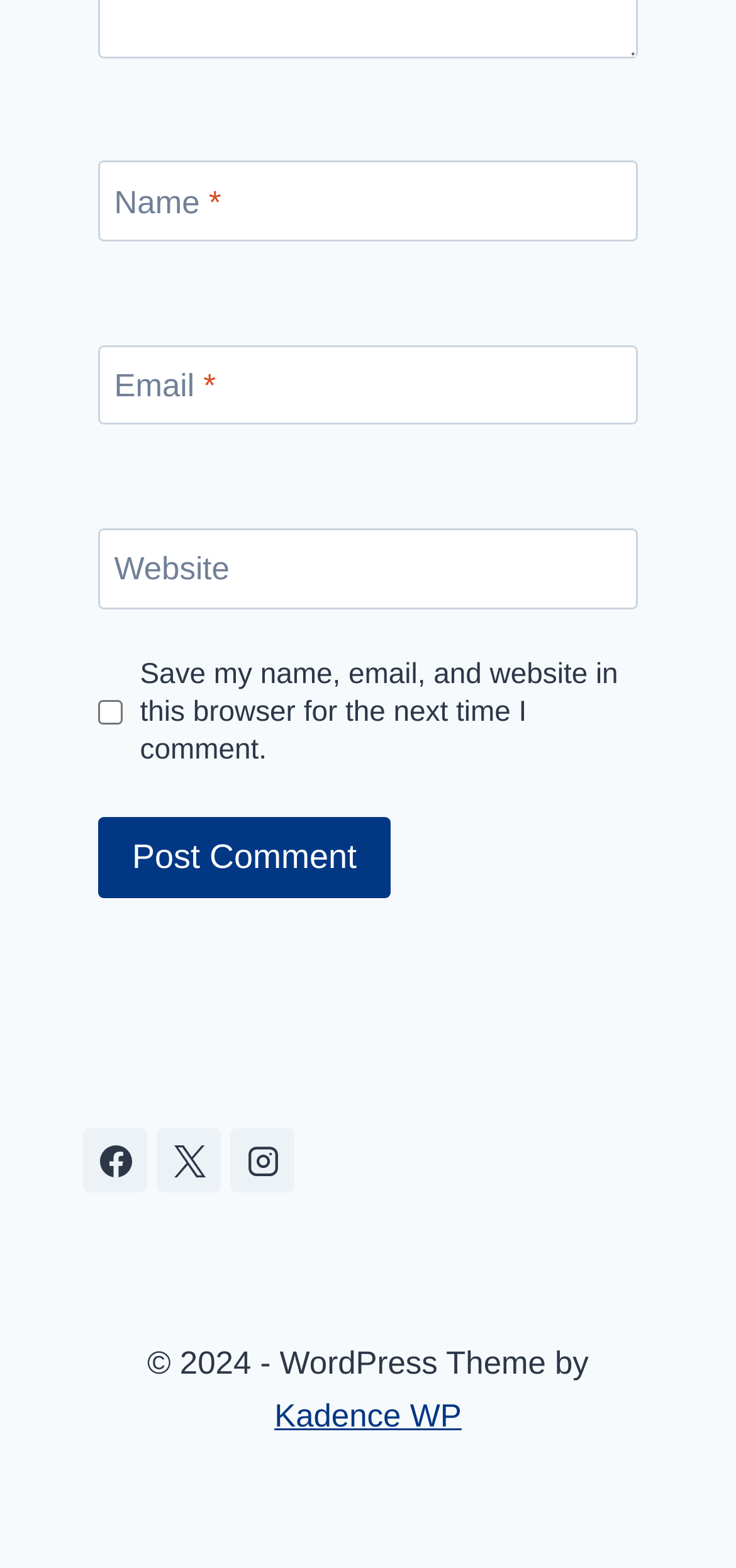Give a one-word or one-phrase response to the question: 
What is the theme of the WordPress website?

Kadence WP